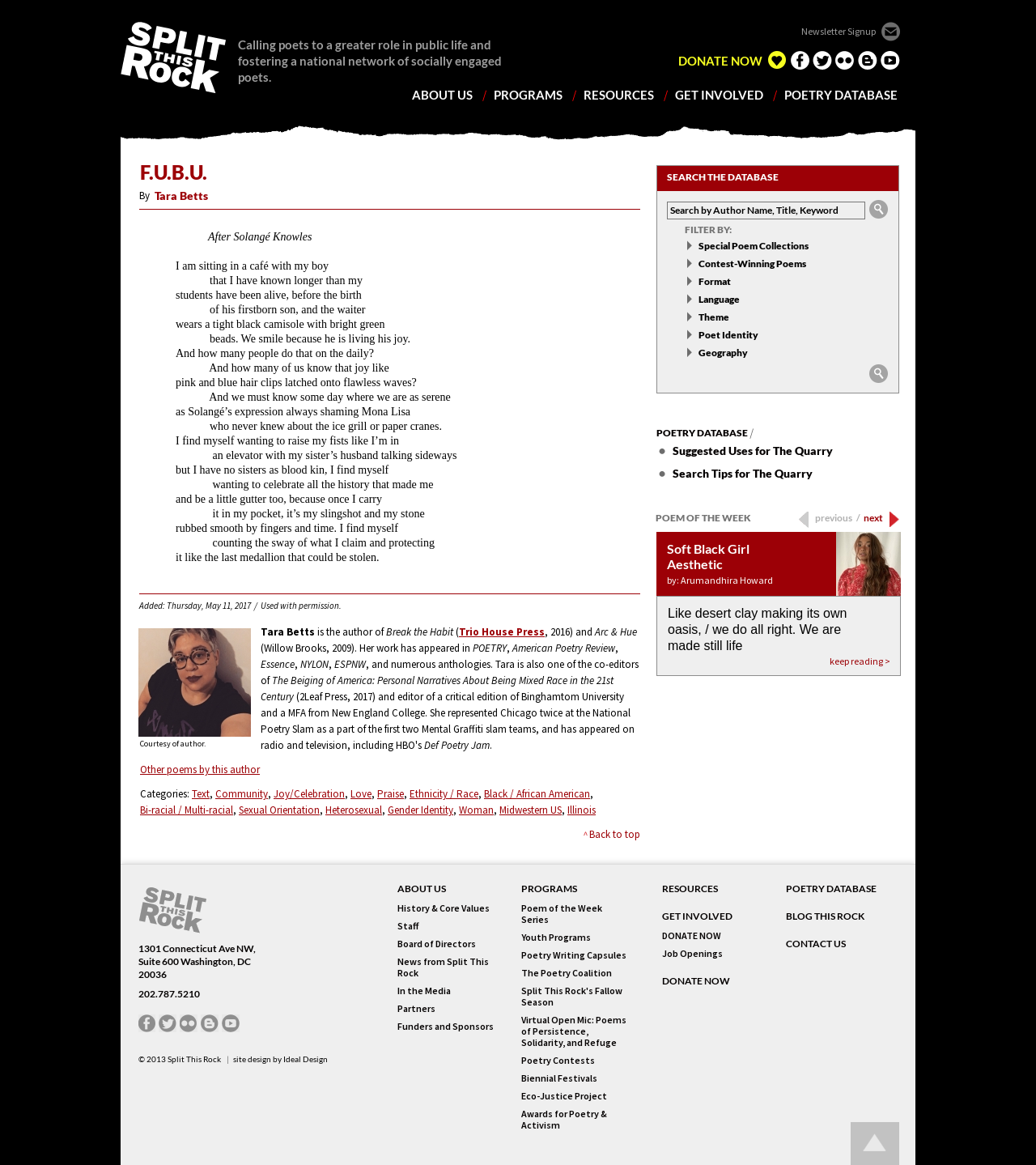What is the name of the organization?
Provide a fully detailed and comprehensive answer to the question.

The name of the organization can be found in the title of the webpage, which is 'F.U.B.U. | Poetry Database | Split This Rock'. The last part of the title, 'Split This Rock', is the name of the organization.